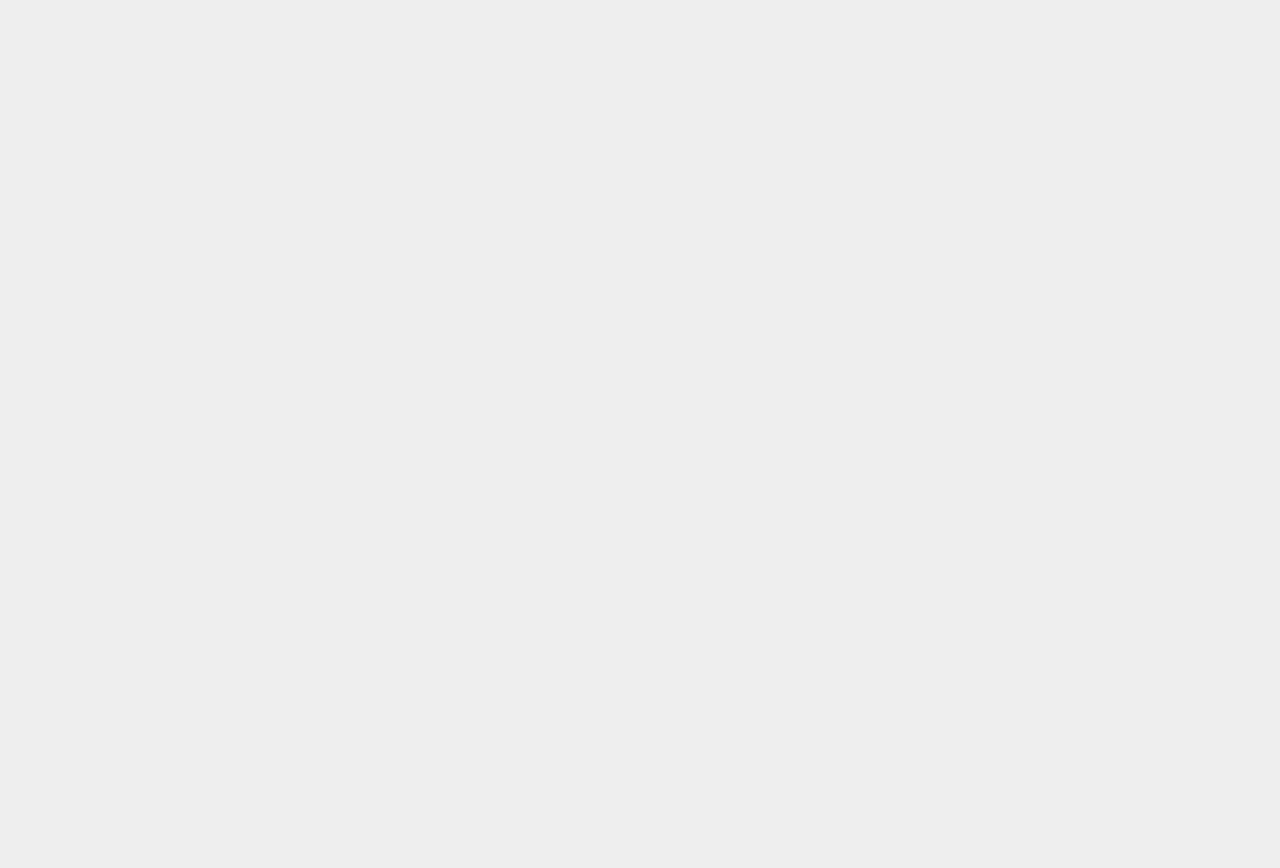Please find the bounding box coordinates of the clickable region needed to complete the following instruction: "Search for something". The bounding box coordinates must consist of four float numbers between 0 and 1, i.e., [left, top, right, bottom].

[0.144, 0.733, 0.346, 0.82]